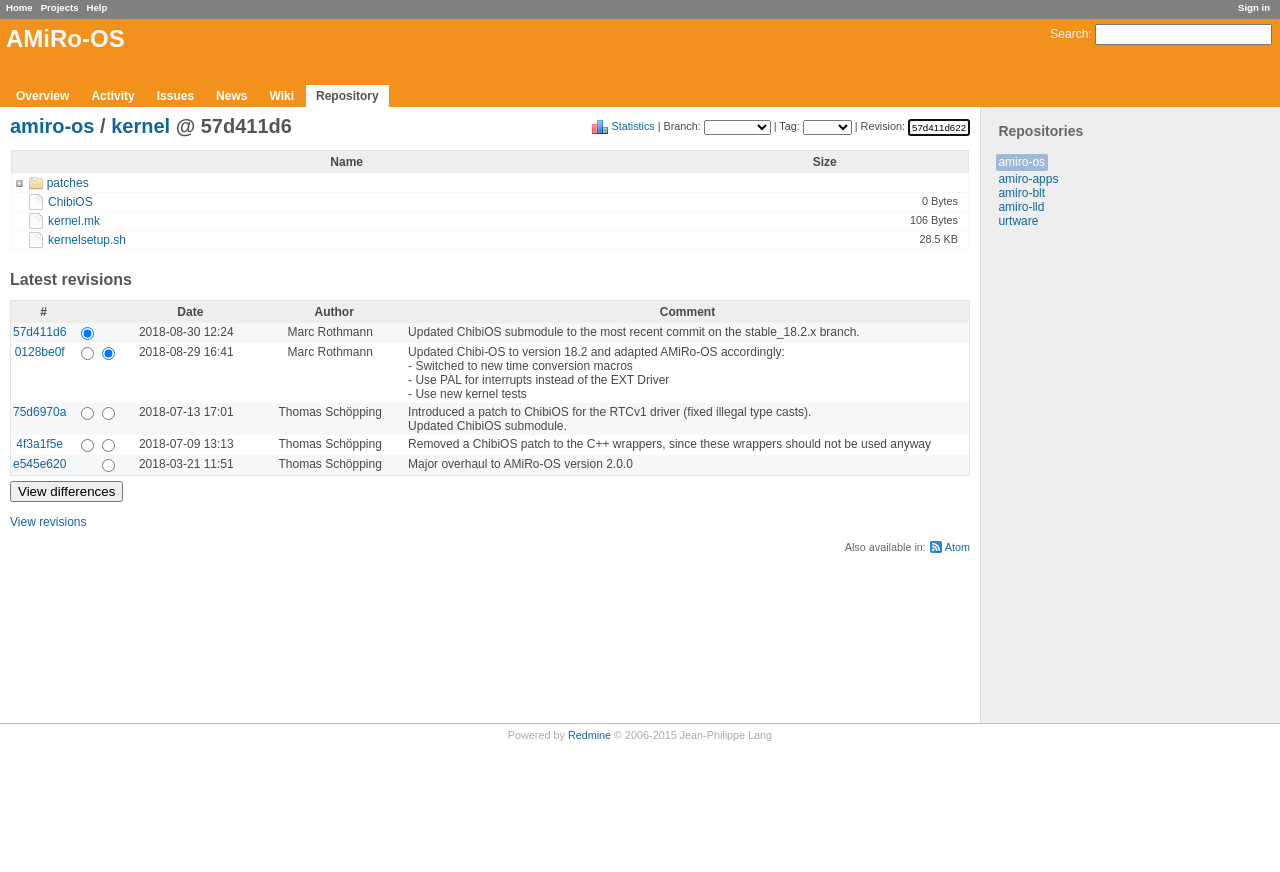What is the name of the repository?
Provide a thorough and detailed answer to the question.

The name of the repository can be found in the heading 'AMiRo-OS' at the top of the webpage, which indicates that the current webpage is showing the repository information of AMiRo-OS.